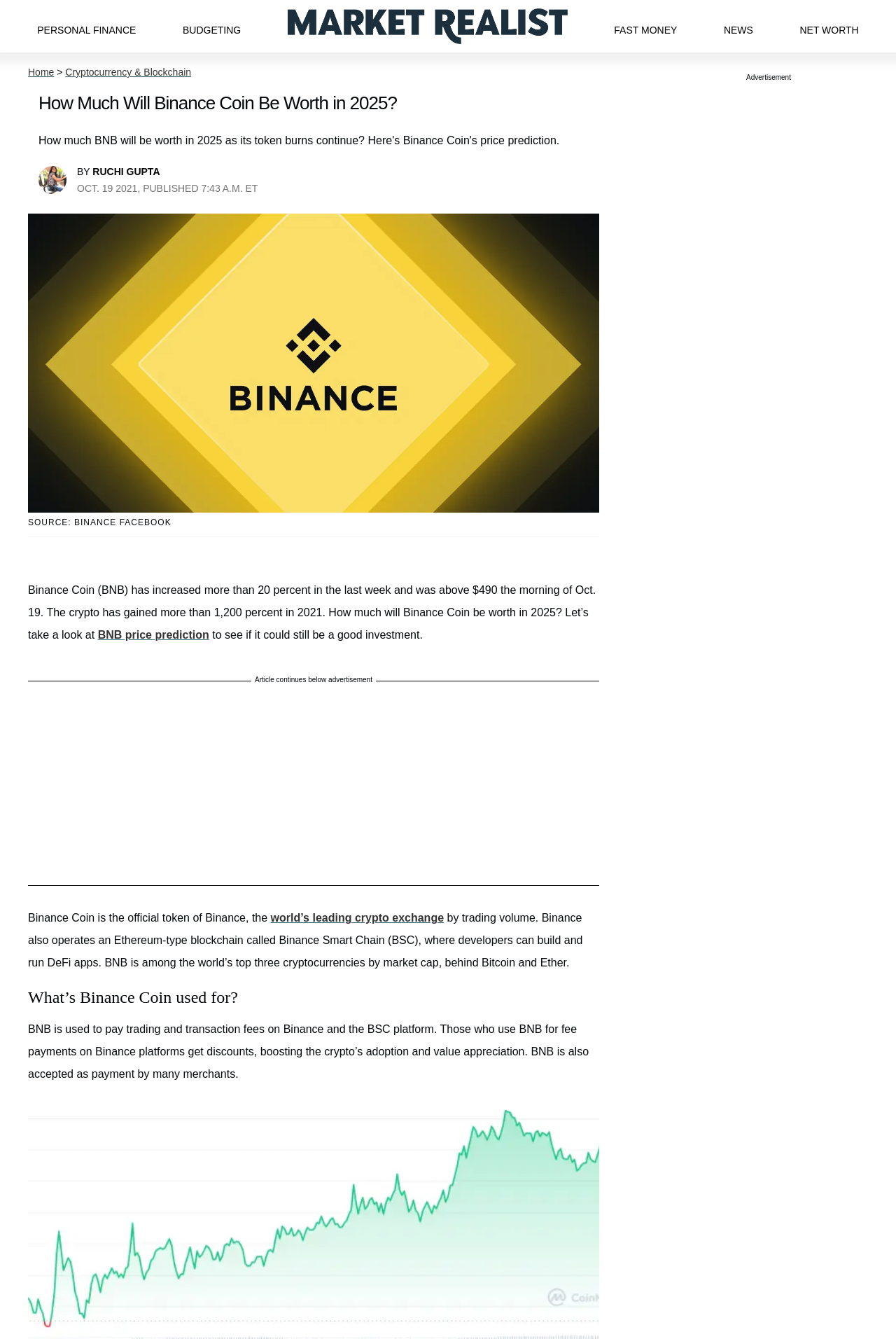Answer succinctly with a single word or phrase:
What is the purpose of BNB?

Paying trading and transaction fees